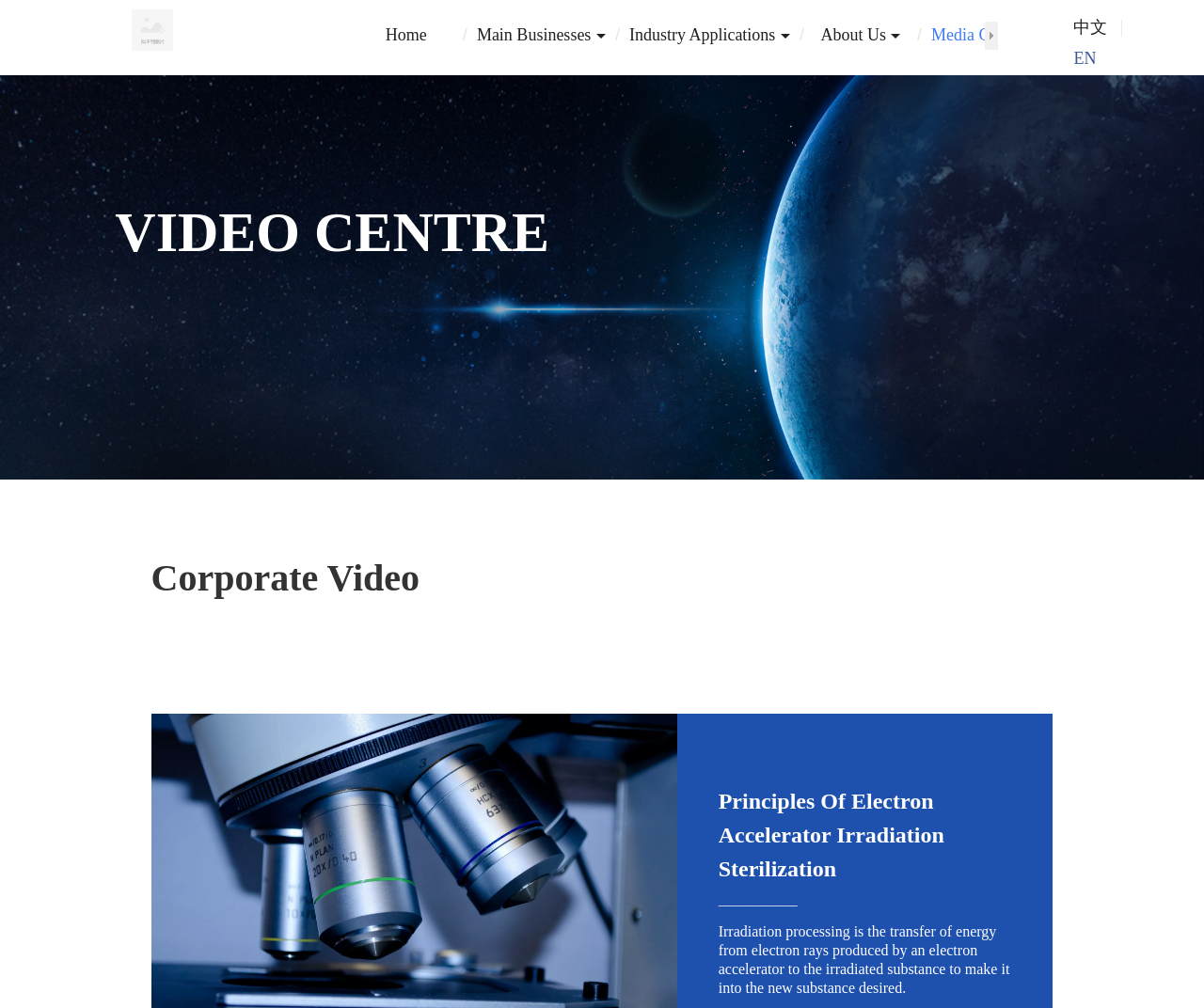Write an extensive caption that covers every aspect of the webpage.

The webpage is about Vanform Company, a company that specializes in electron accelerator irradiation sterilization. At the top of the page, there is a navigation menu with five links: "Home", "Main Businesses", "Industry Applications", "About Us", and "Media Centre". These links are evenly spaced and aligned horizontally, with a slash symbol separating each link. 

To the right of the navigation menu, there are two language options: "中文" and "EN". 

Below the navigation menu, there is a section dedicated to the company's video centre. The title "VIDEO CENTRE" is prominently displayed, followed by a subtitle "Corporate Video". 

Further down the page, there is a section that explains the principles of electron accelerator irradiation sterilization. The title of this section is "Principles Of Electron Accelerator Irradiation Sterilization", followed by a horizontal line and a detailed description of the process. The description explains that irradiation processing involves transferring energy from electron rays to the irradiated substance to create a new desired substance.